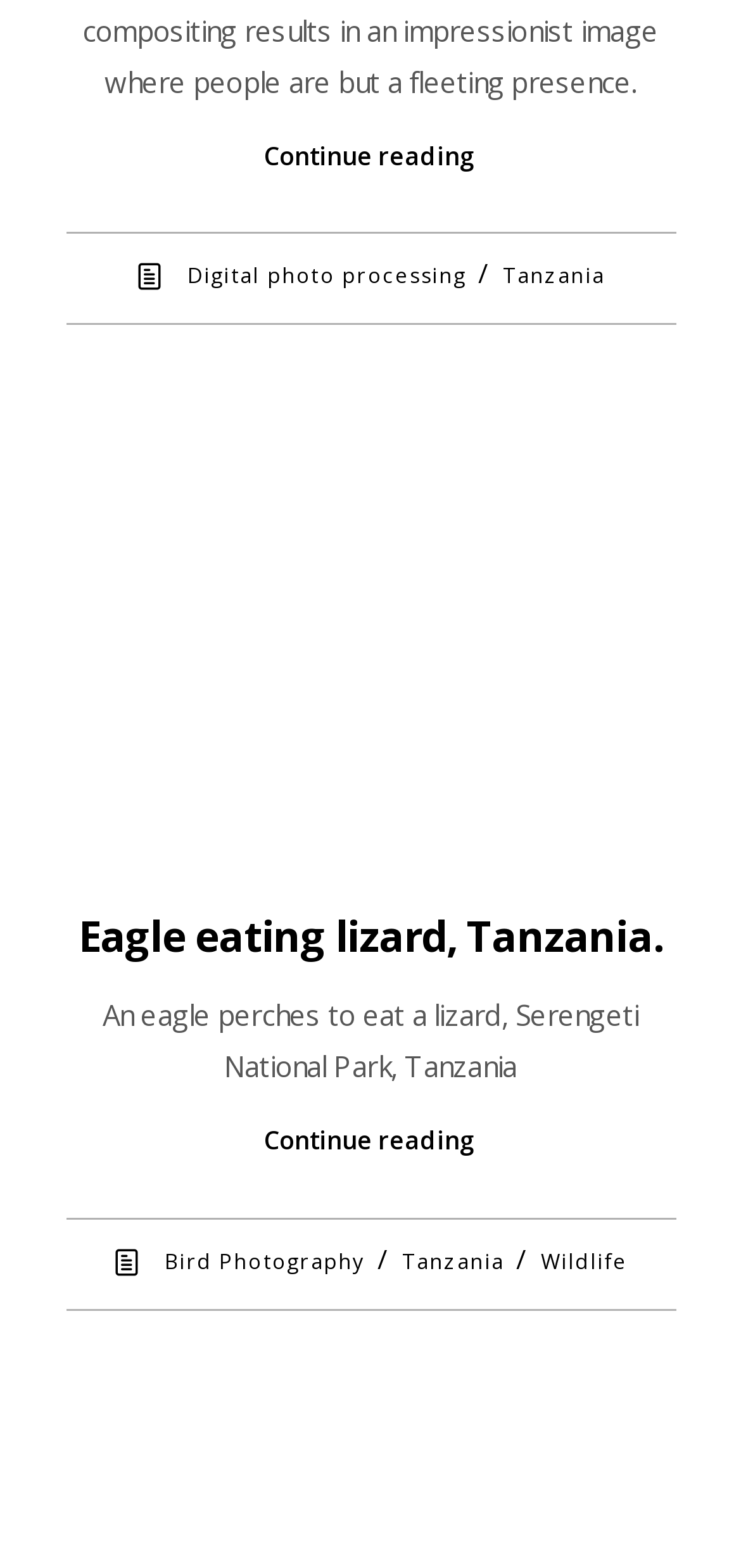Locate the bounding box coordinates of the element I should click to achieve the following instruction: "Read about 'Eagle eating lizard, Tanzania.'".

[0.106, 0.577, 0.894, 0.614]